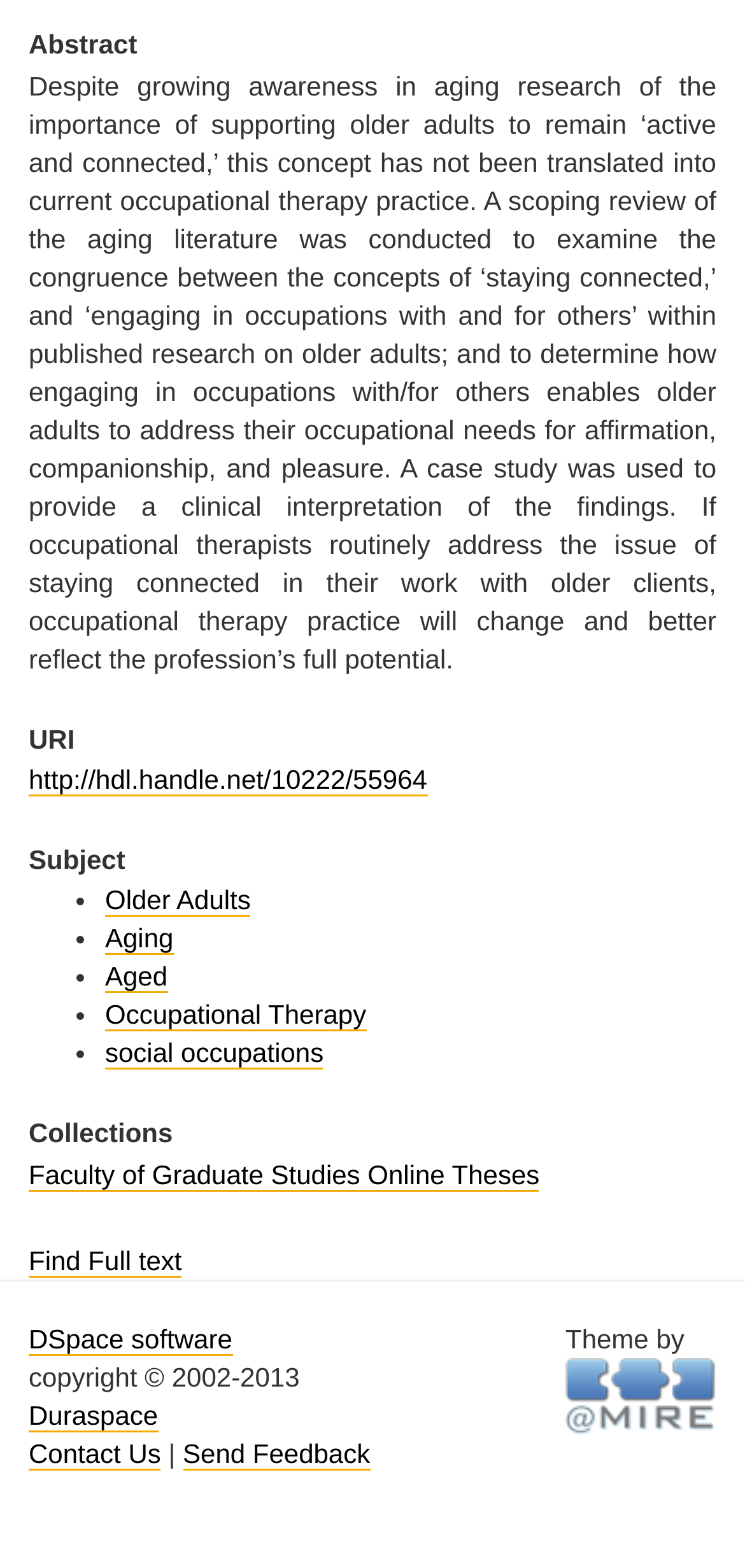What is the name of the faculty that published the thesis? Observe the screenshot and provide a one-word or short phrase answer.

Faculty of Graduate Studies